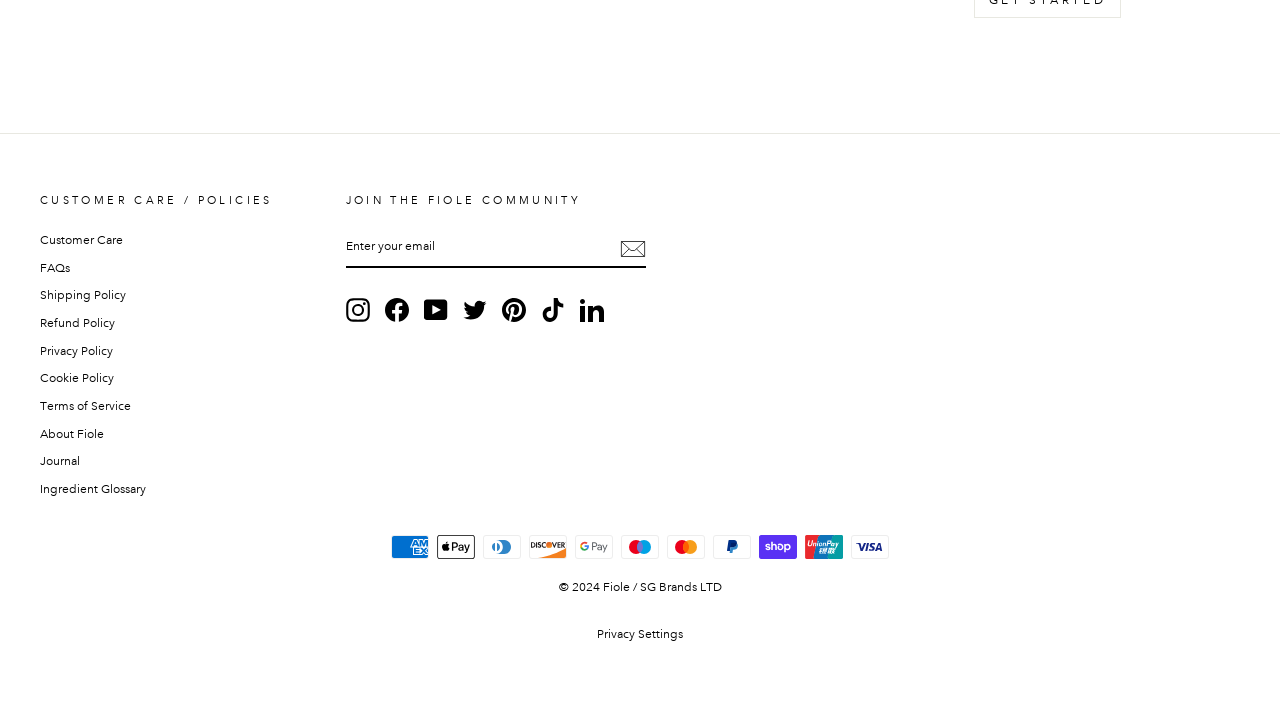Identify the bounding box of the HTML element described as: "name="contact[email]" placeholder="Enter your email"".

[0.27, 0.319, 0.504, 0.374]